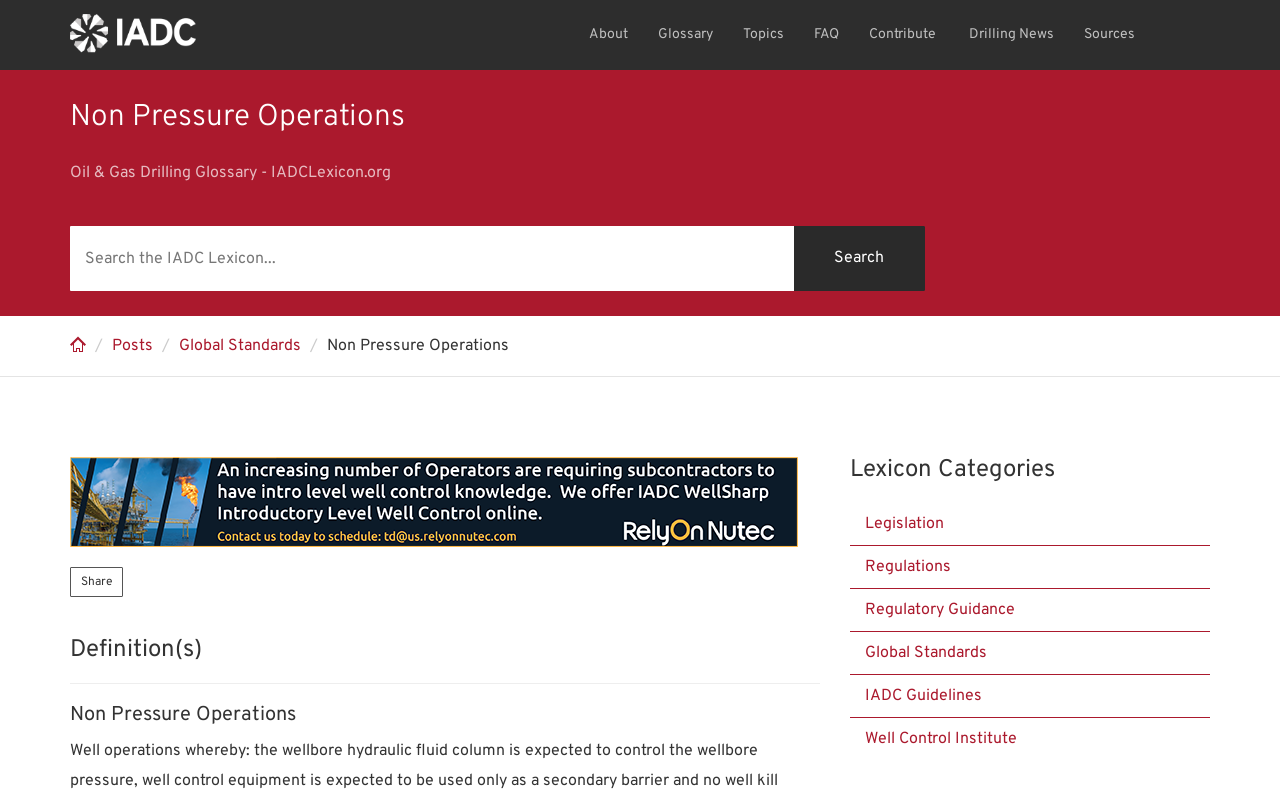Using the element description Regulatory Guidance, predict the bounding box coordinates for the UI element. Provide the coordinates in (top-left x, top-left y, bottom-right x, bottom-right y) format with values ranging from 0 to 1.

[0.664, 0.744, 0.945, 0.797]